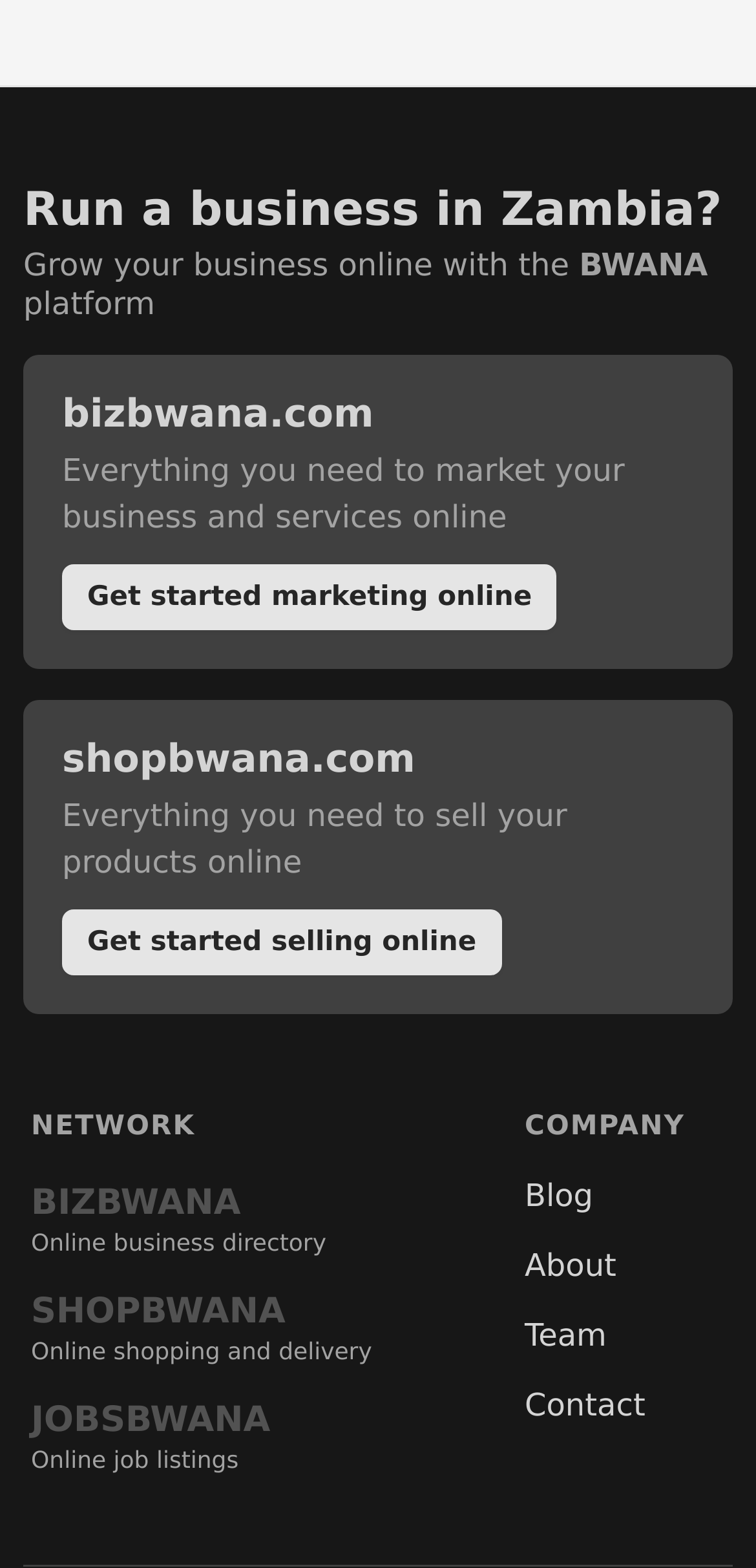Bounding box coordinates are given in the format (top-left x, top-left y, bottom-right x, bottom-right y). All values should be floating point numbers between 0 and 1. Provide the bounding box coordinate for the UI element described as: ShopbwanaOnline shopping and delivery

[0.041, 0.82, 0.492, 0.869]